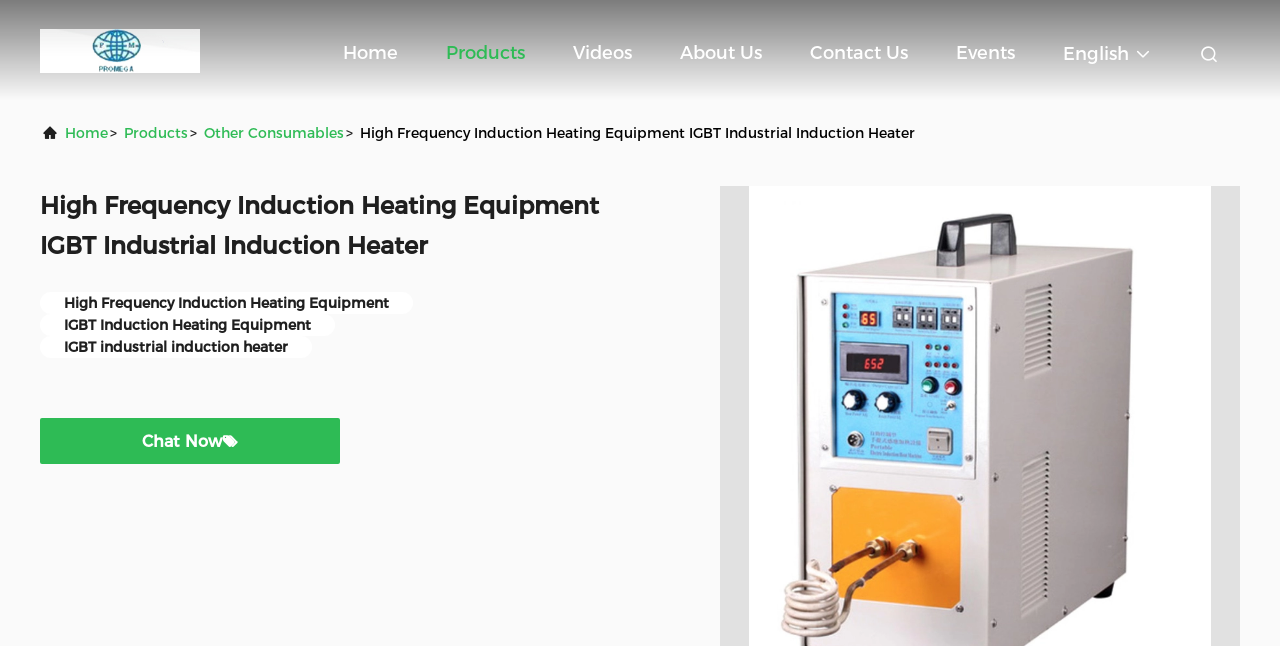Give a one-word or one-phrase response to the question:
What is the product name?

High Frequency Induction Heating Equipment IGBT Industrial Induction Heater